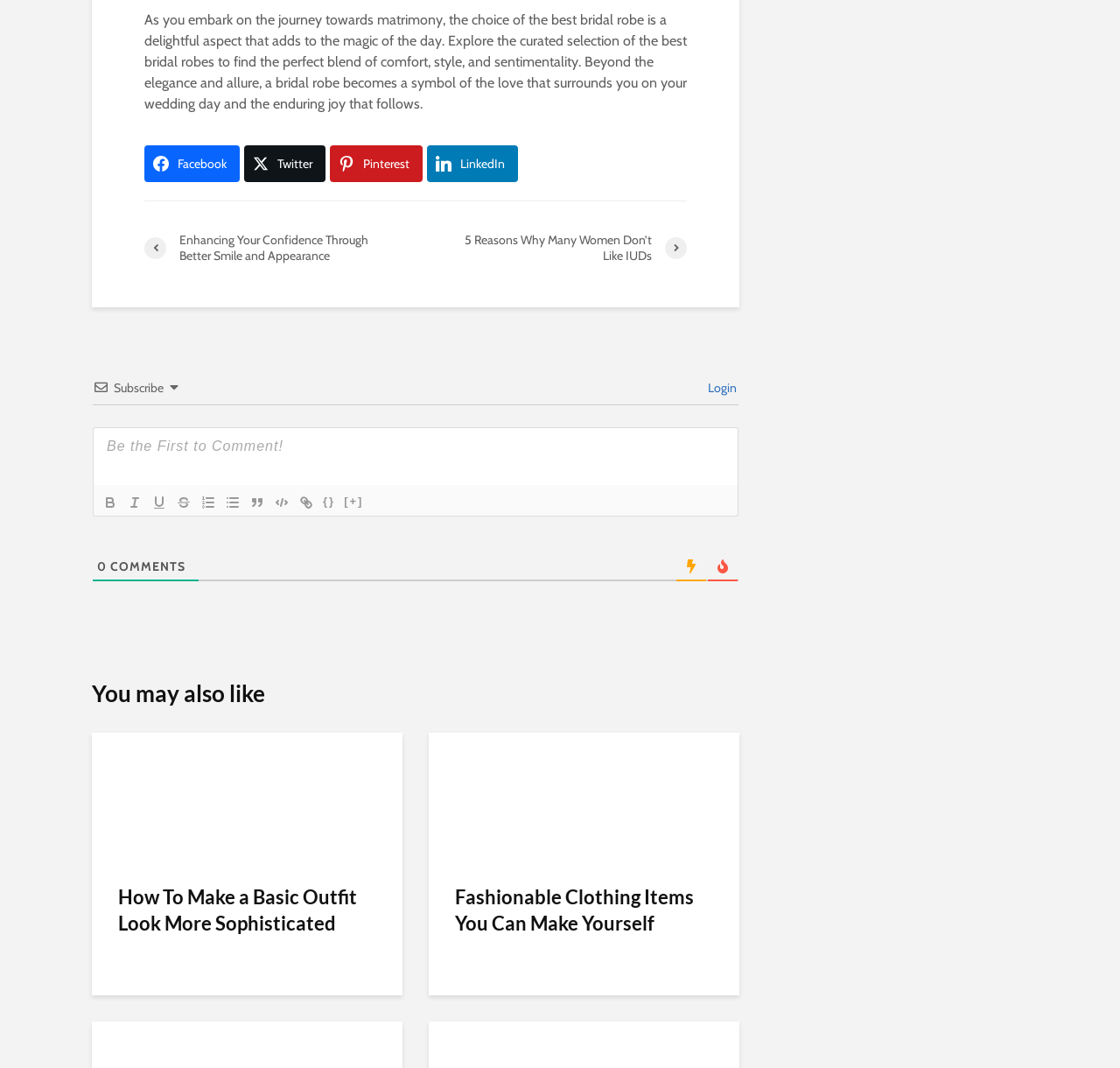Please determine the bounding box coordinates for the element that should be clicked to follow these instructions: "View RSS feed".

None